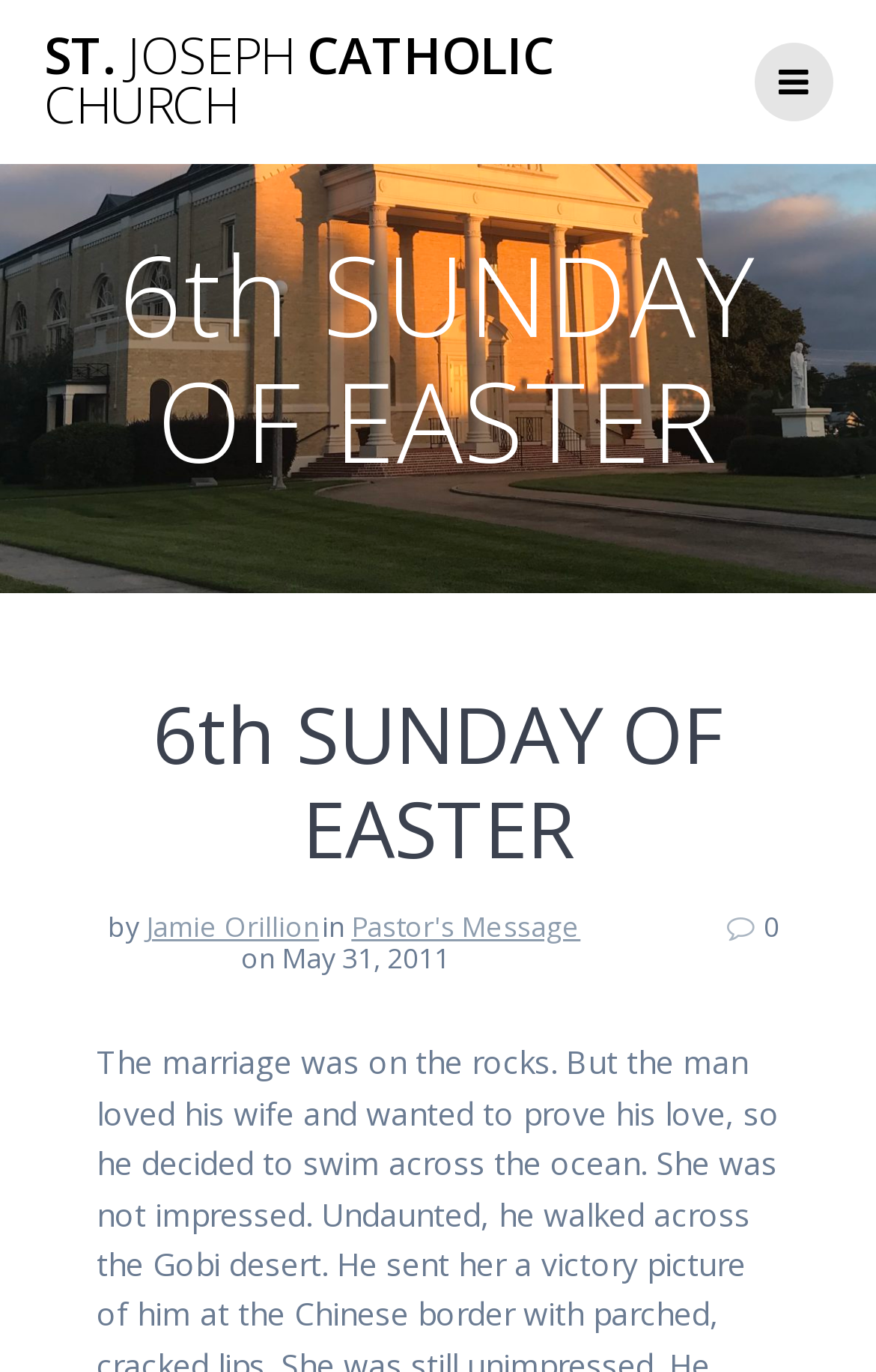What is the current Sunday of Easter?
Please look at the screenshot and answer in one word or a short phrase.

6th